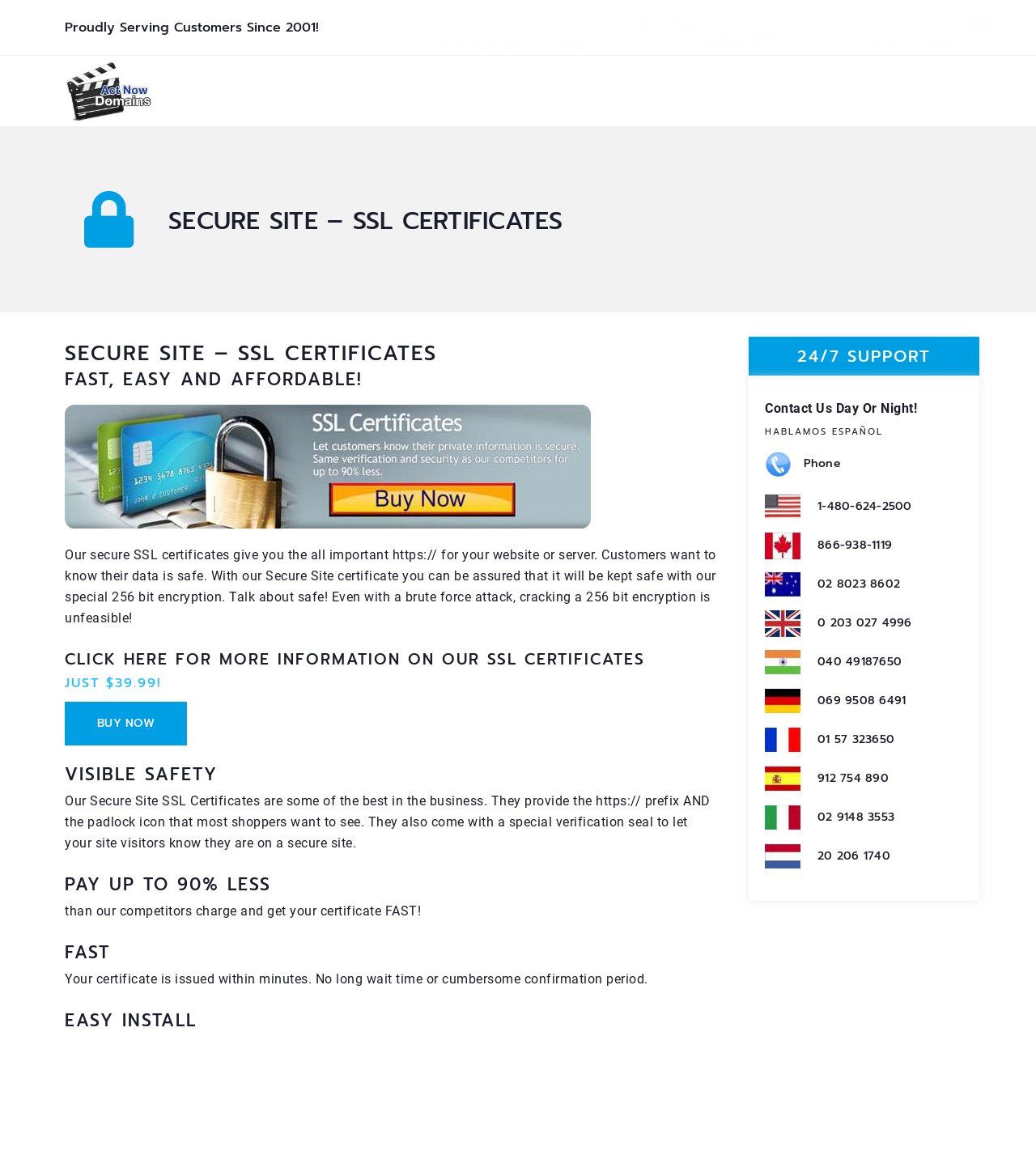Please give the bounding box coordinates of the area that should be clicked to fulfill the following instruction: "Click on HOME". The coordinates should be in the format of four float numbers from 0 to 1, i.e., [left, top, right, bottom].

[0.463, 0.015, 0.525, 0.032]